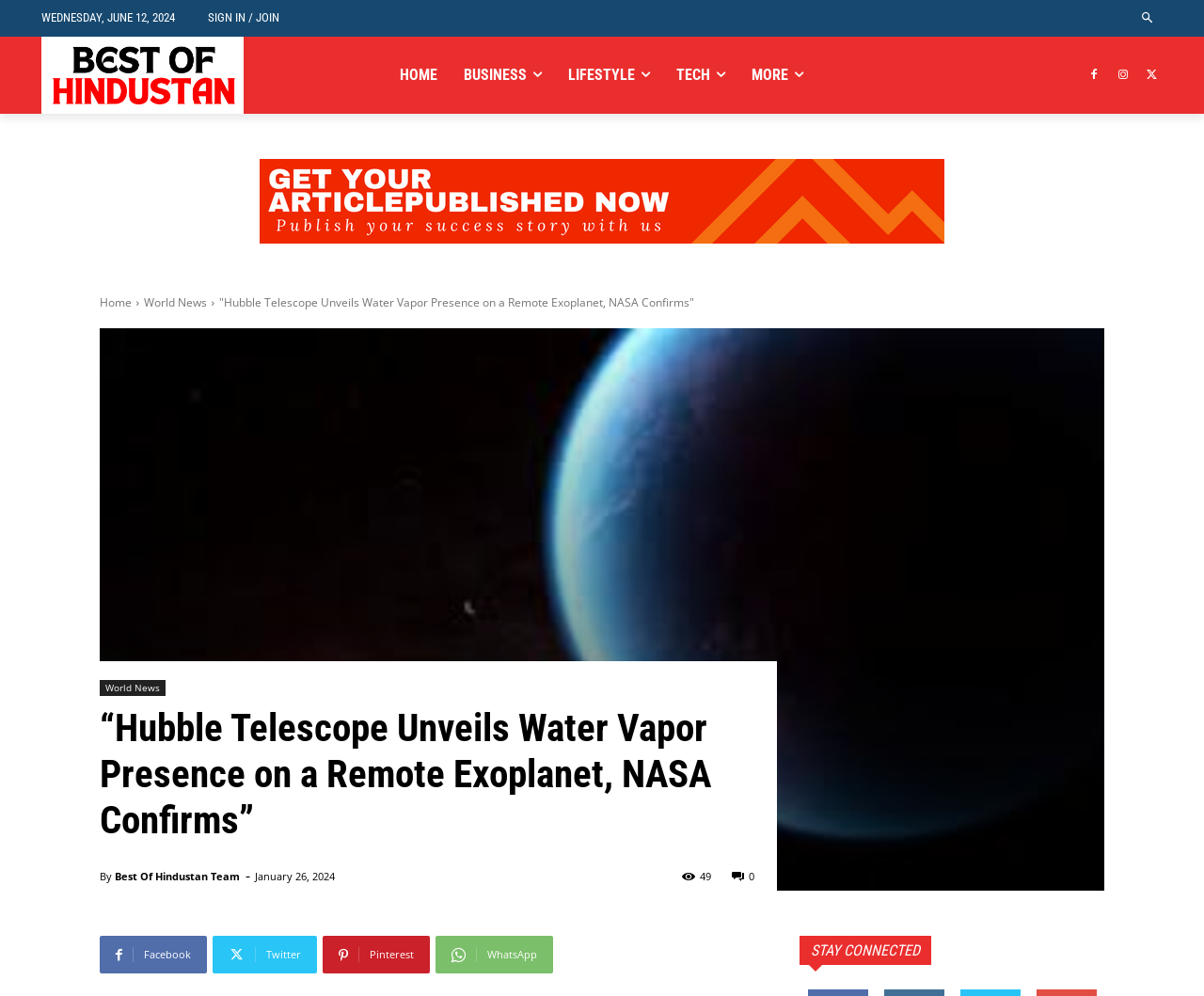What is the date of the article?
Answer the question with a detailed explanation, including all necessary information.

I found the date of the article by looking at the top of the webpage, where it says 'WEDNESDAY, JUNE 12, 2024'.